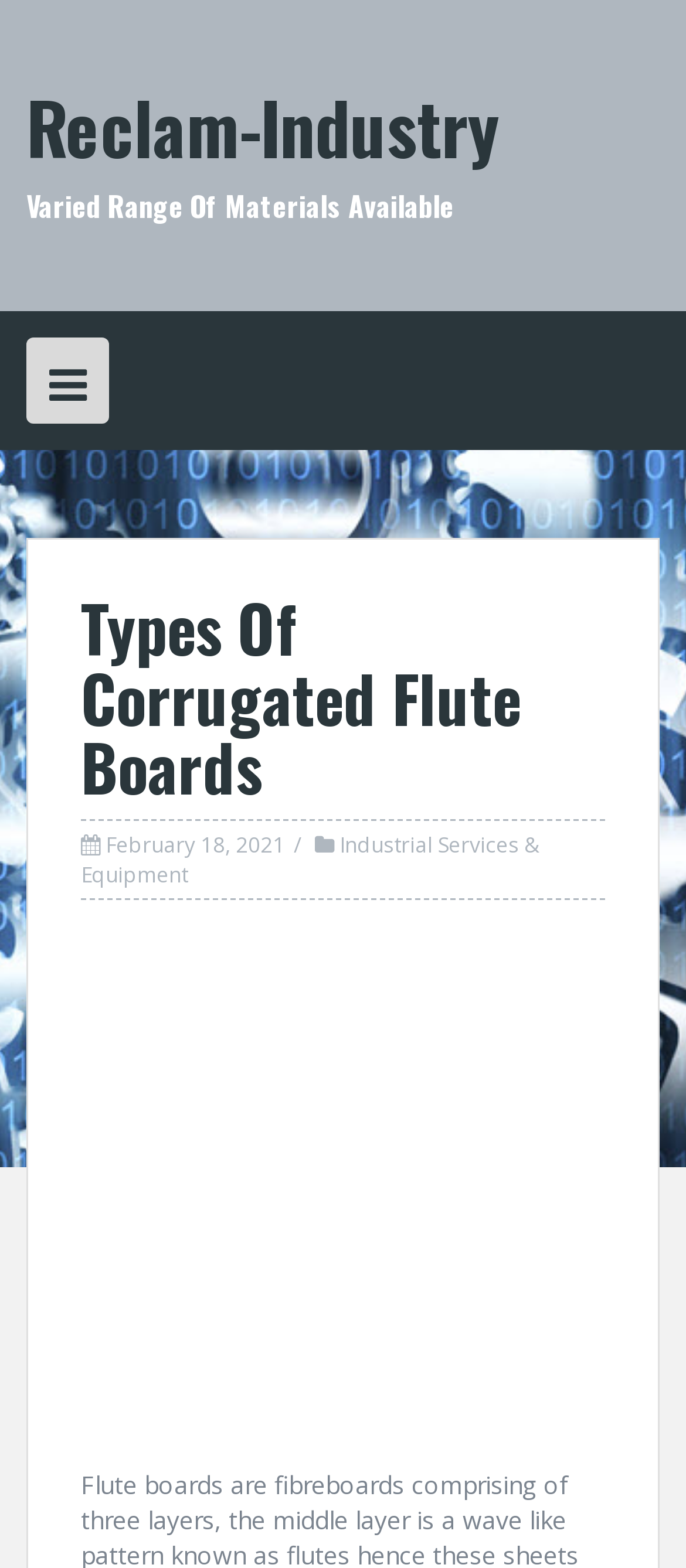Predict the bounding box coordinates for the UI element described as: "Types Of Corrugated Flute Boards". The coordinates should be four float numbers between 0 and 1, presented as [left, top, right, bottom].

[0.118, 0.37, 0.759, 0.518]